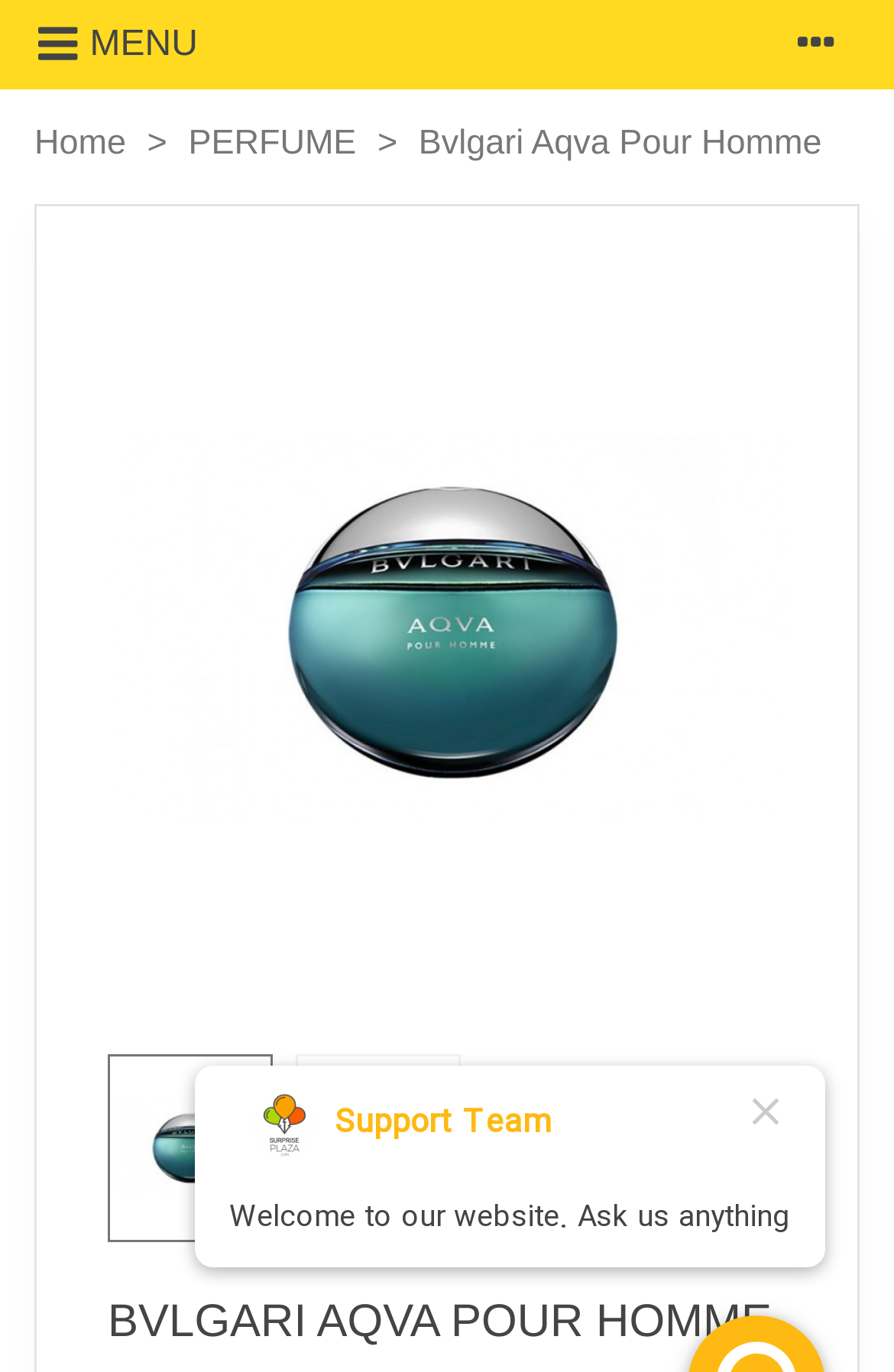Identify the bounding box coordinates for the UI element described as: "title="SurprisePlaza"". The coordinates should be provided as four floats between 0 and 1: [left, top, right, bottom].

[0.517, 0.014, 0.568, 0.051]